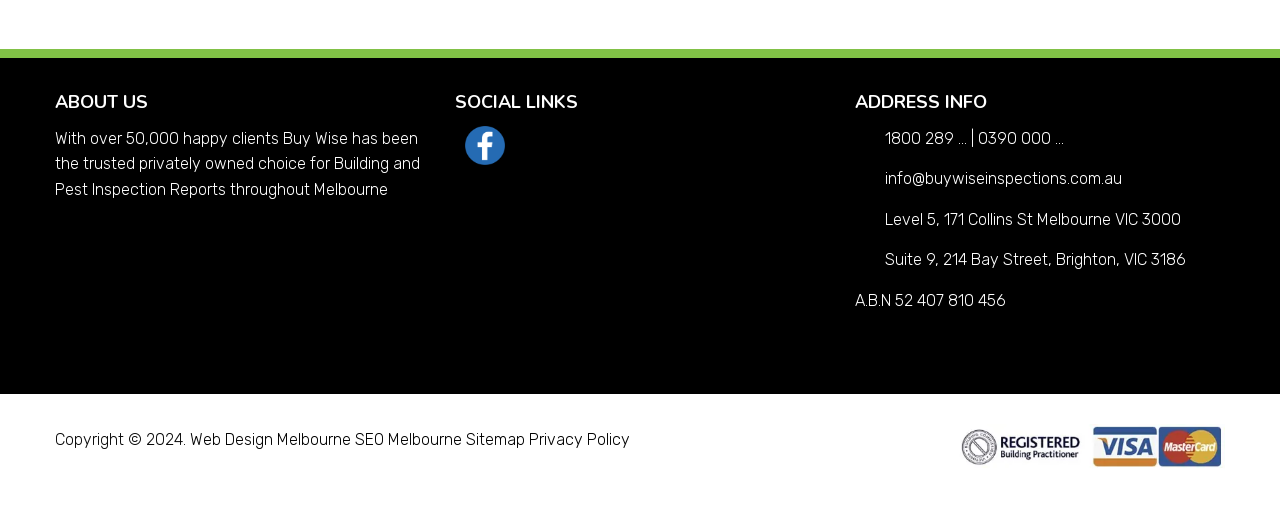Specify the bounding box coordinates of the area to click in order to follow the given instruction: "View Melbourne office location."

[0.691, 0.415, 0.923, 0.452]